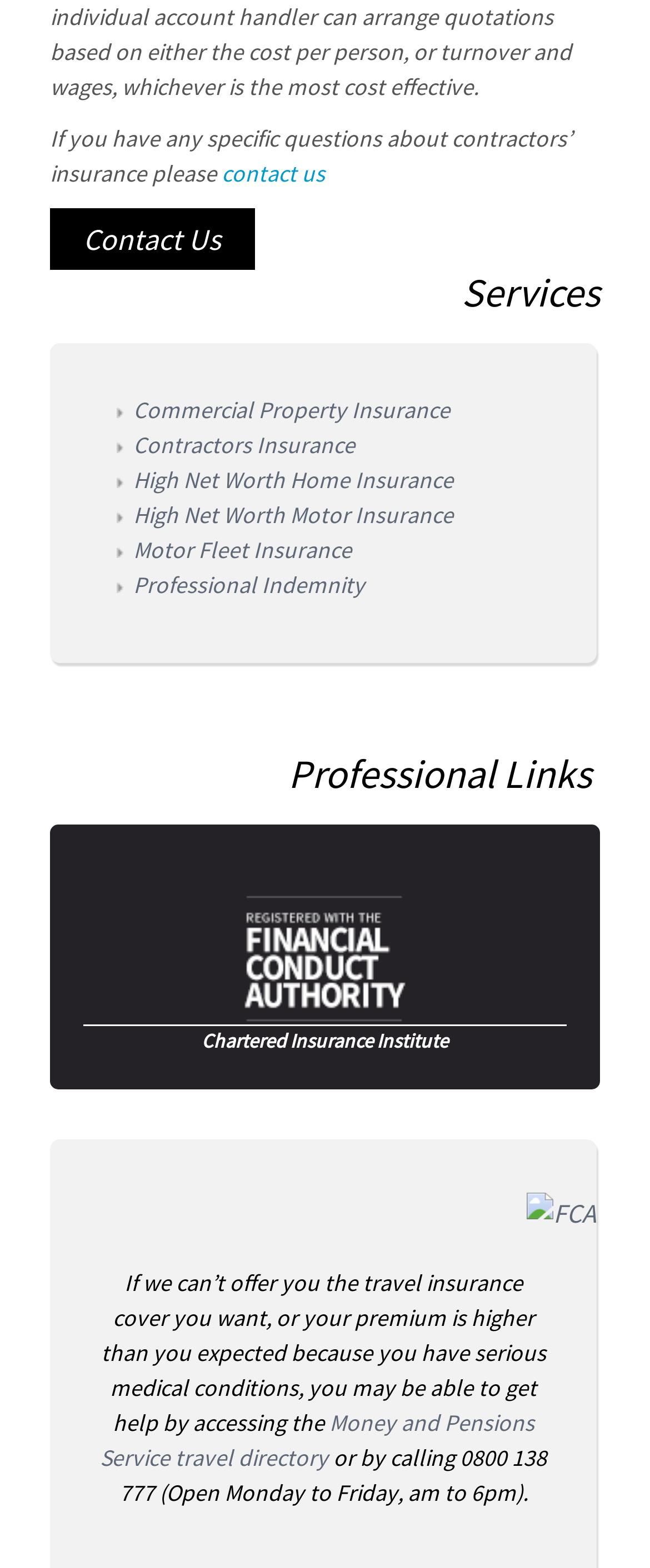Please determine the bounding box coordinates of the element to click on in order to accomplish the following task: "learn about contractors insurance". Ensure the coordinates are four float numbers ranging from 0 to 1, i.e., [left, top, right, bottom].

[0.205, 0.274, 0.546, 0.293]